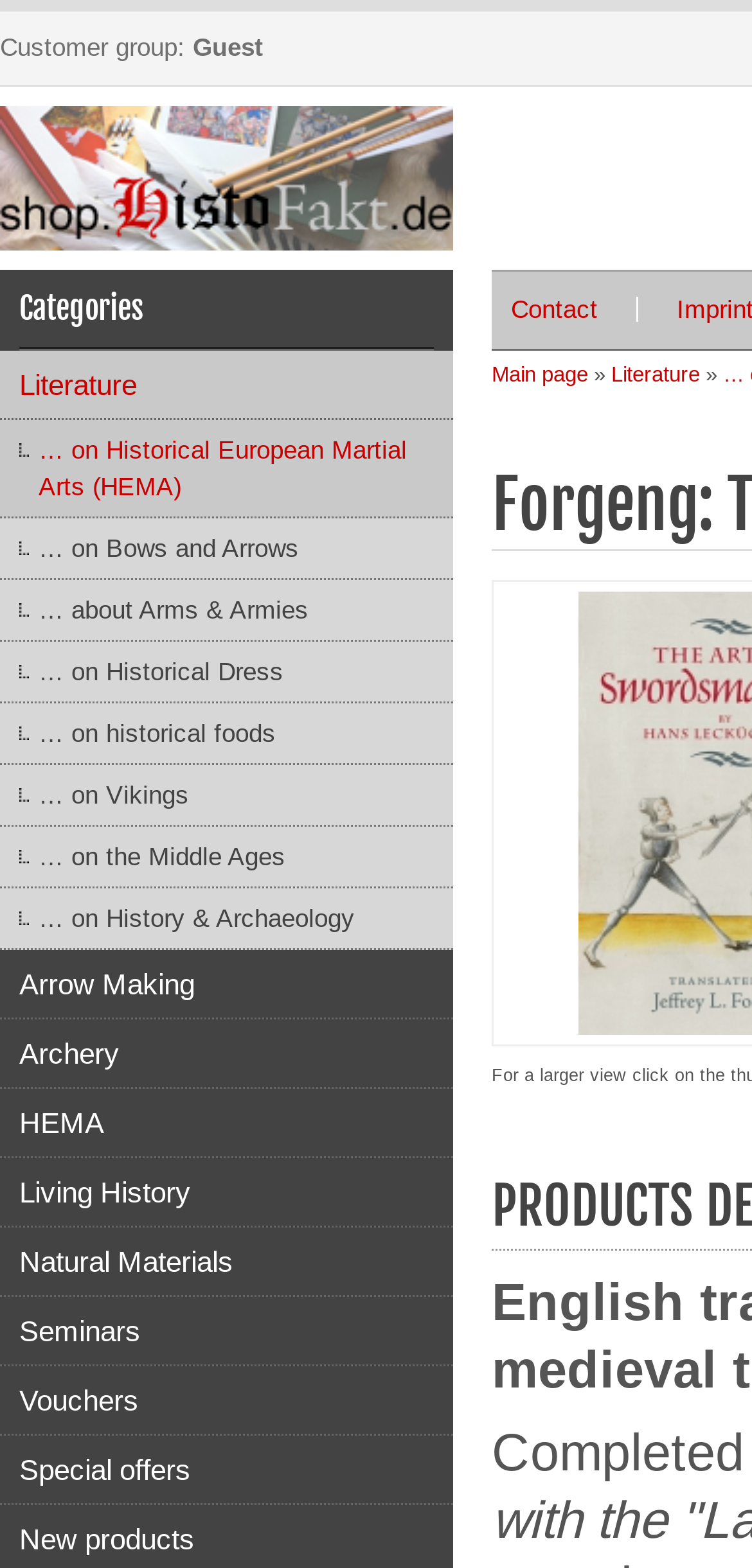Please specify the bounding box coordinates of the element that should be clicked to execute the given instruction: 'Go to main page'. Ensure the coordinates are four float numbers between 0 and 1, expressed as [left, top, right, bottom].

[0.654, 0.231, 0.782, 0.246]